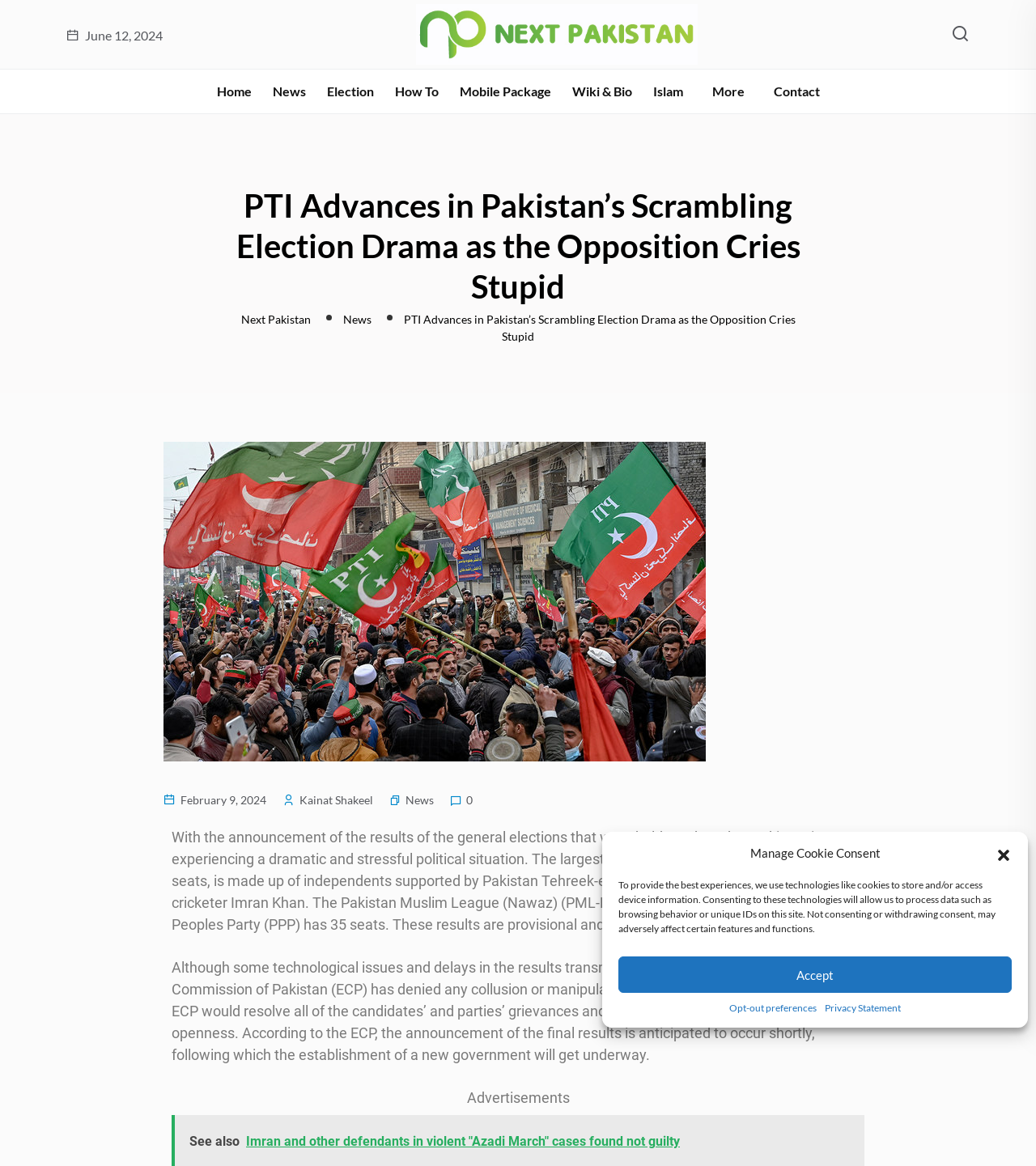Locate and extract the headline of this webpage.

PTI Advances in Pakistan’s Scrambling Election Drama as the Opposition Cries Stupid